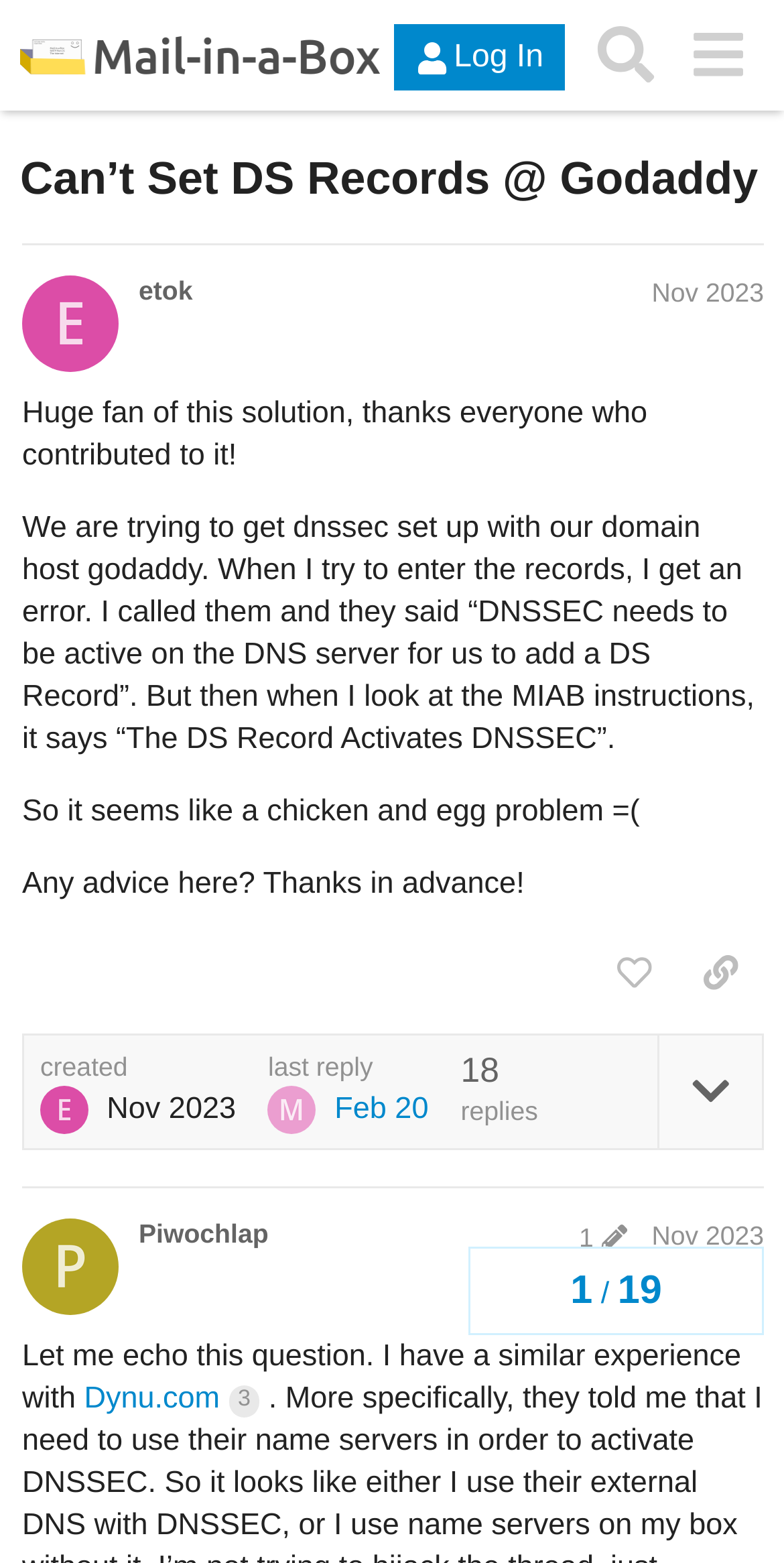Please determine the bounding box coordinates of the element to click in order to execute the following instruction: "View the post edit history". The coordinates should be four float numbers between 0 and 1, specified as [left, top, right, bottom].

[0.723, 0.782, 0.814, 0.801]